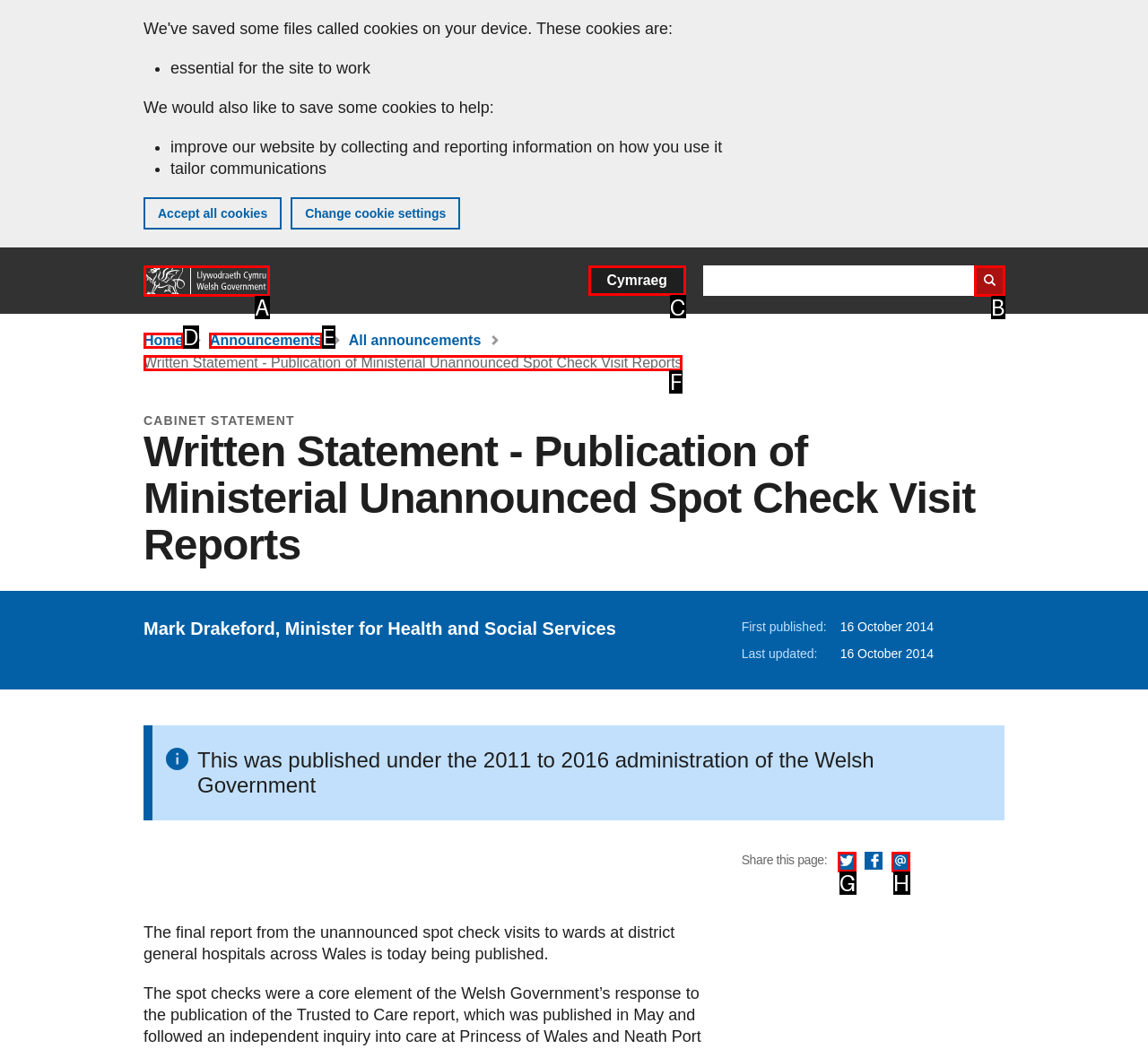What option should you select to complete this task: Change language to Cymraeg? Indicate your answer by providing the letter only.

C